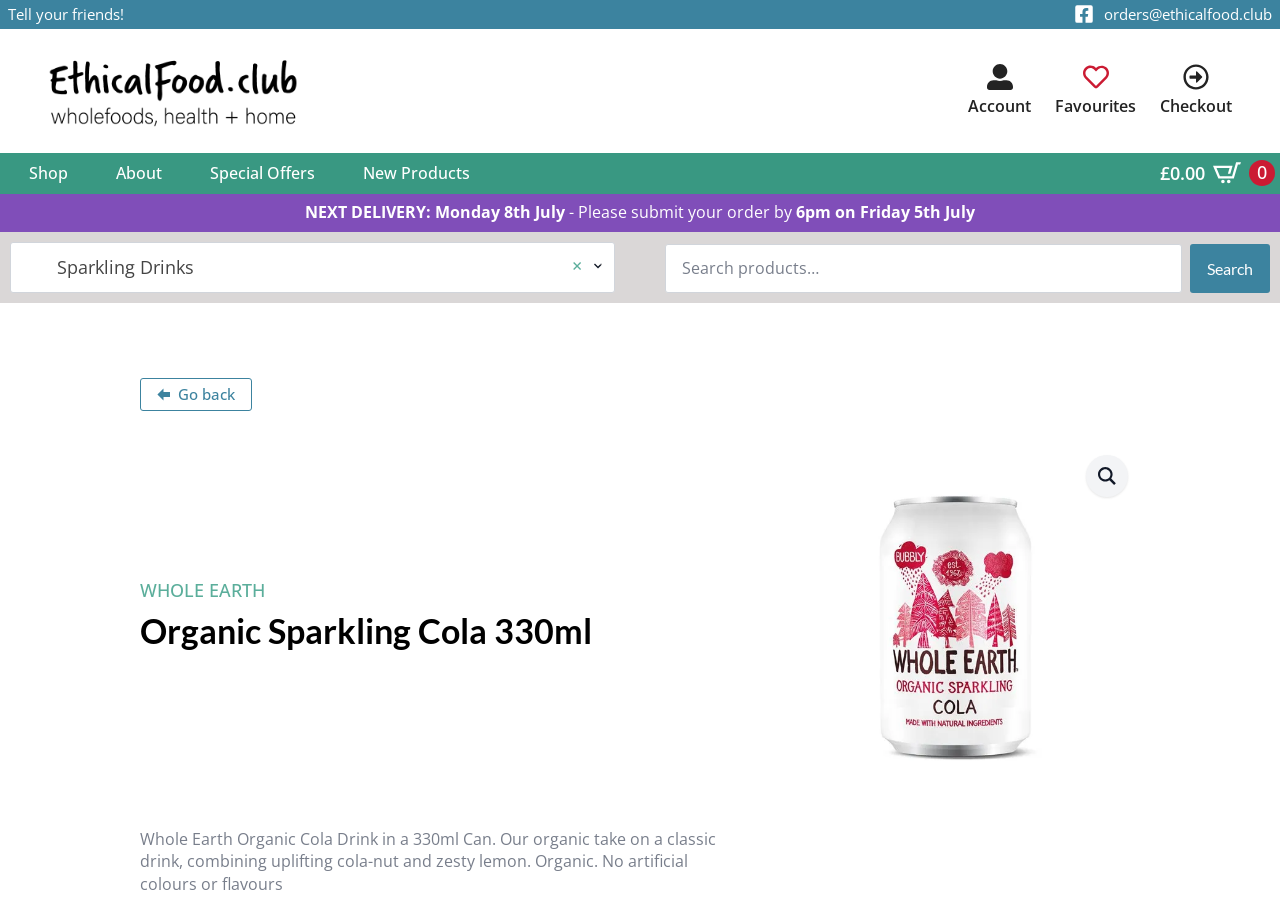Specify the bounding box coordinates of the area to click in order to execute this command: 'Go to checkout'. The coordinates should consist of four float numbers ranging from 0 to 1, and should be formatted as [left, top, right, bottom].

[0.906, 0.07, 0.962, 0.128]